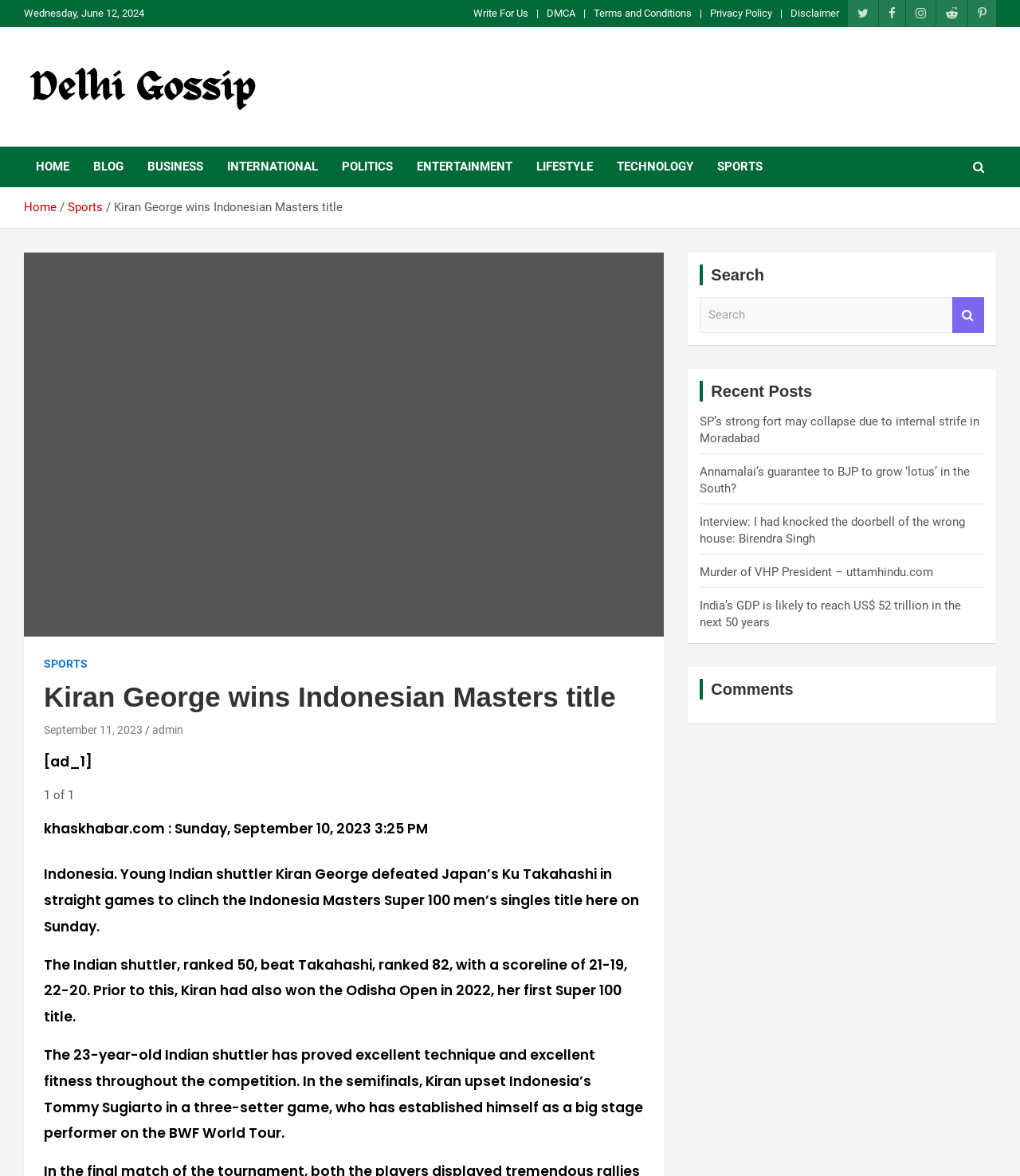Kindly determine the bounding box coordinates for the area that needs to be clicked to execute this instruction: "Go to the 'Sports' section".

[0.691, 0.125, 0.759, 0.159]